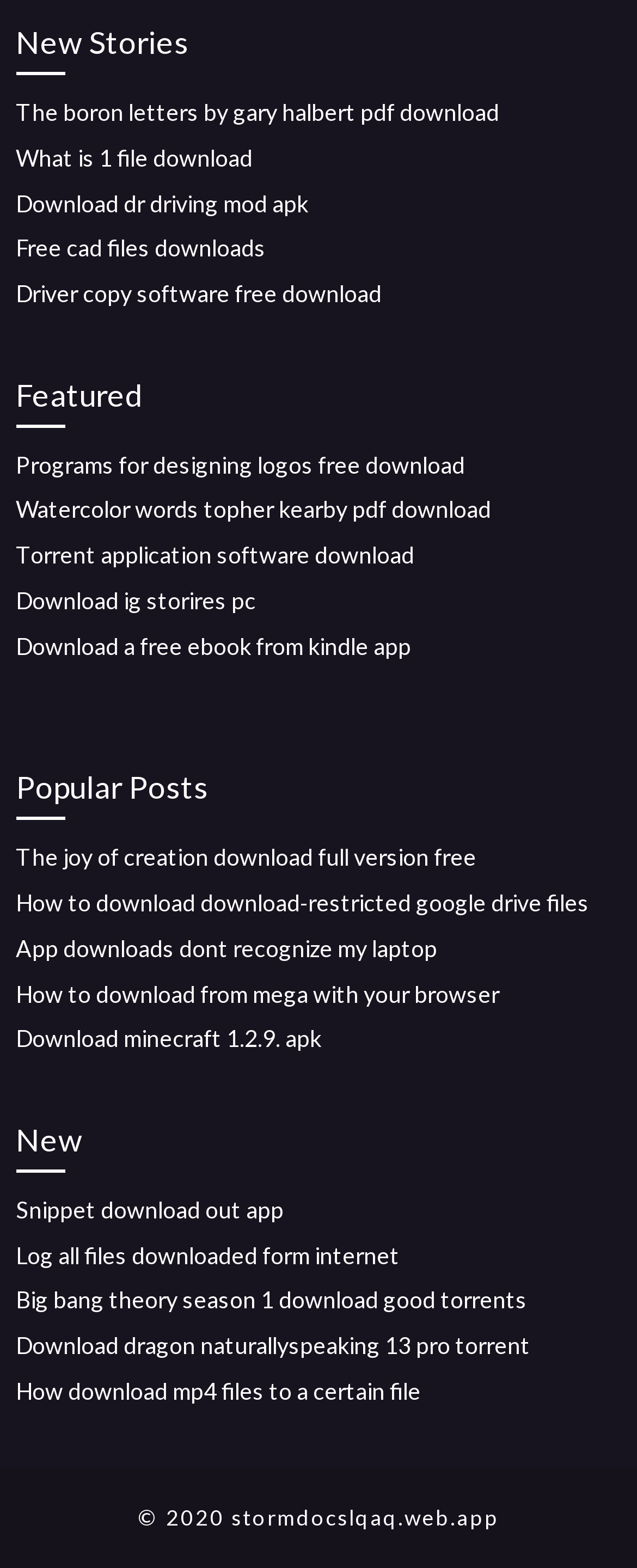Determine the bounding box coordinates for the clickable element to execute this instruction: "Check 'Popular Posts'". Provide the coordinates as four float numbers between 0 and 1, i.e., [left, top, right, bottom].

[0.025, 0.487, 0.975, 0.523]